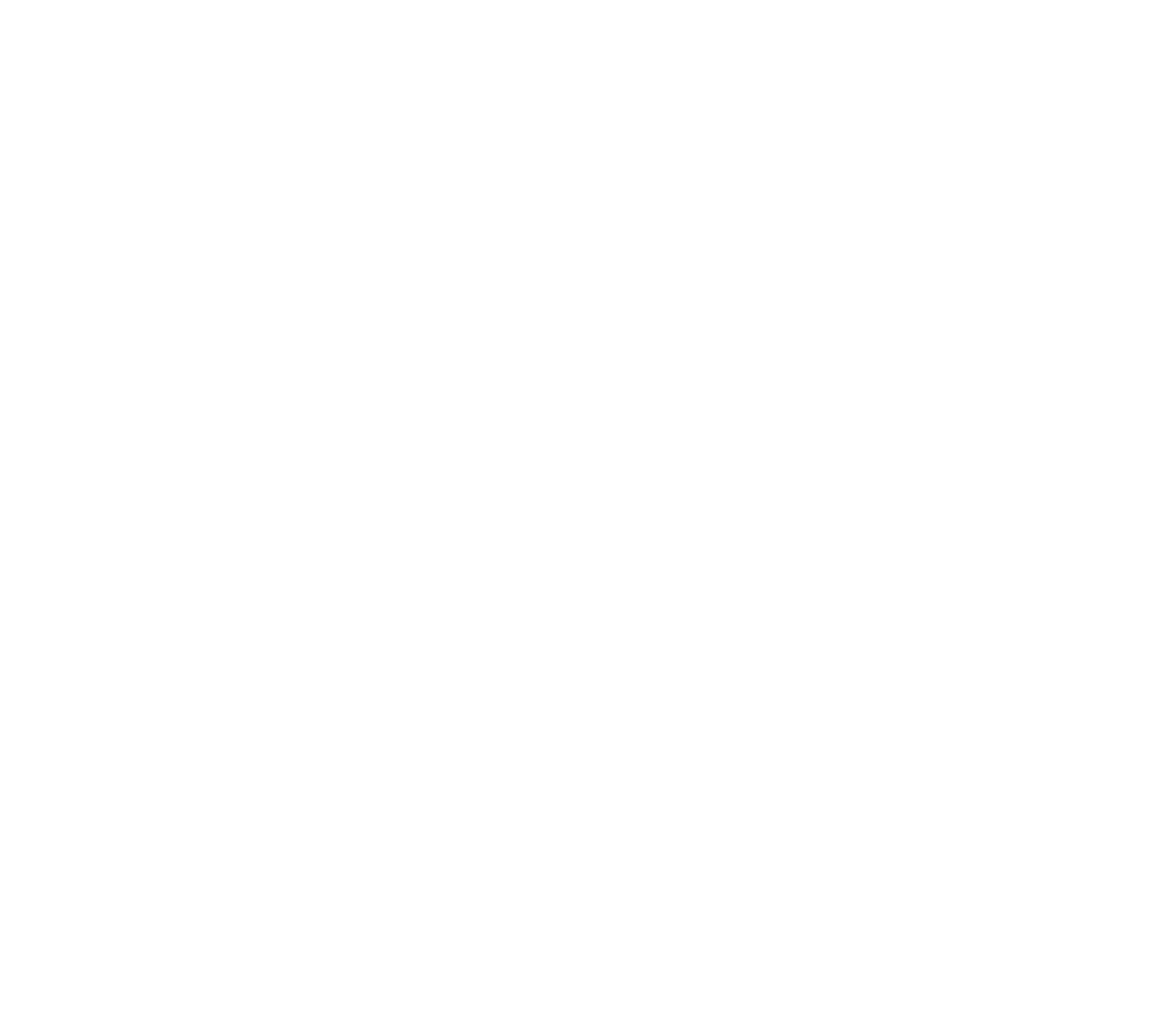From the element description: "Migrate to Plesk", extract the bounding box coordinates of the UI element. The coordinates should be expressed as four float numbers between 0 and 1, in the order [left, top, right, bottom].

[0.591, 0.834, 0.669, 0.847]